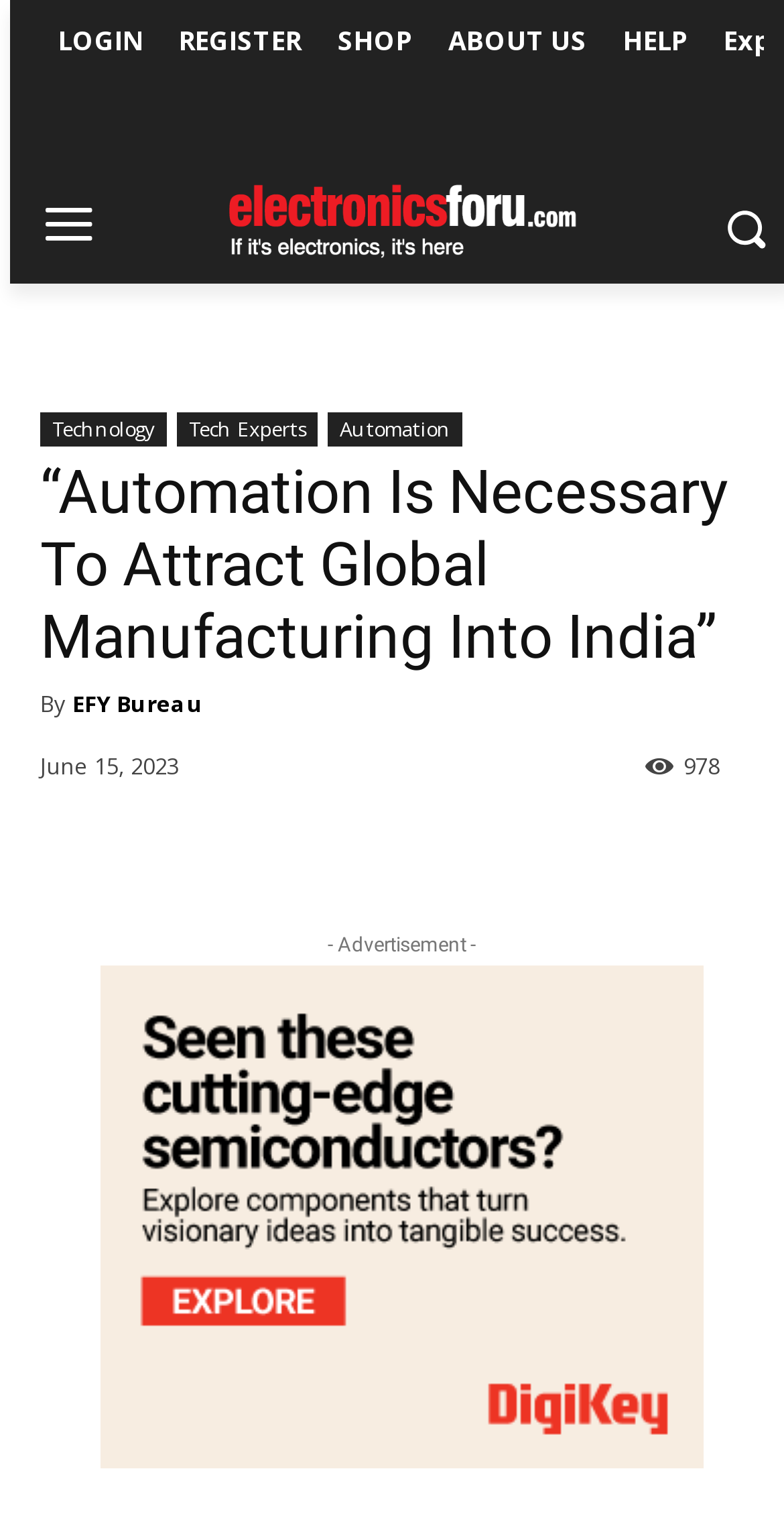How many views does the article have?
Please use the visual content to give a single word or phrase answer.

978